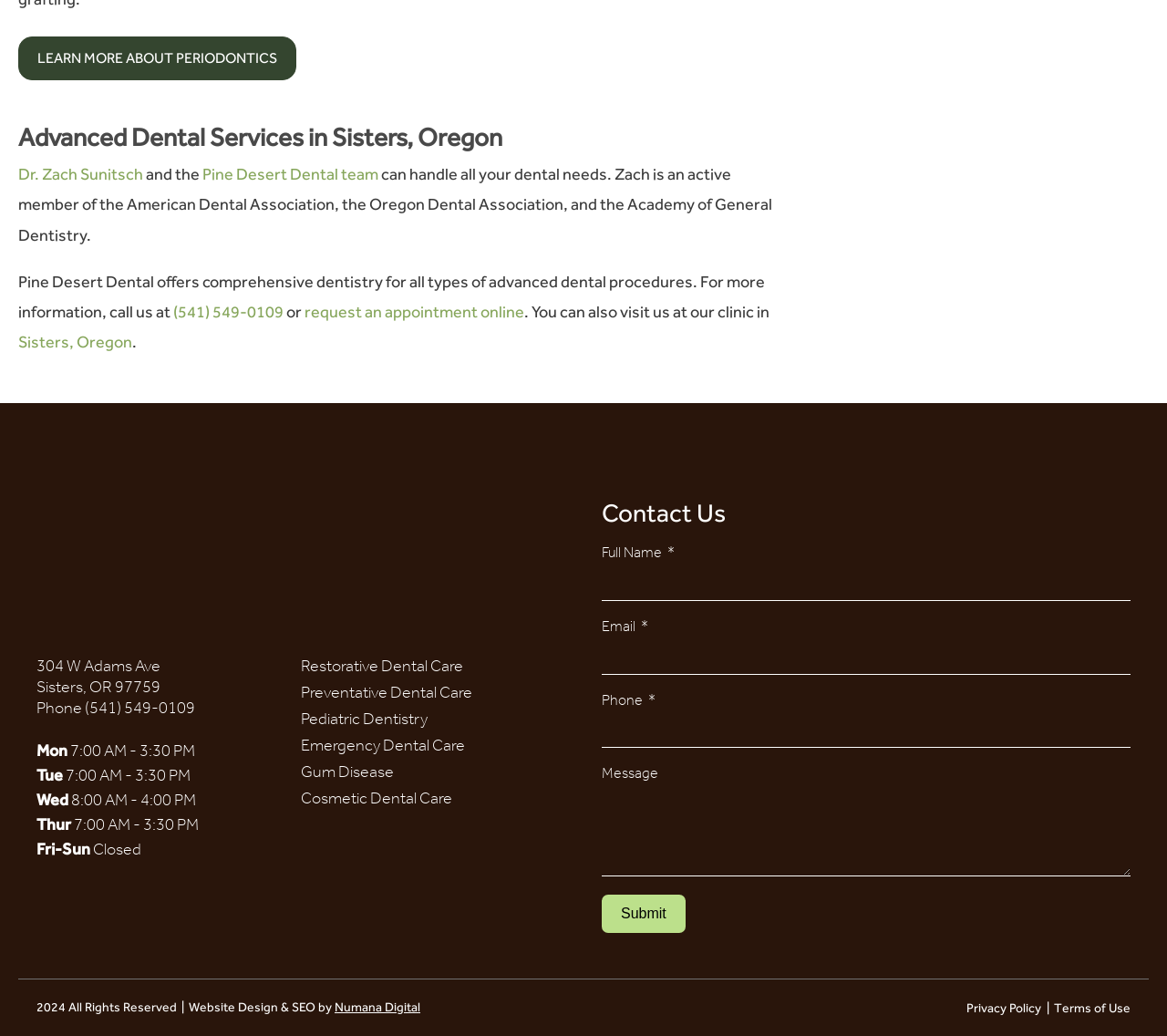What is the name of the dentist?
Please provide a detailed and comprehensive answer to the question.

The answer can be found in the text 'Dr. Zach Sunitsch' which is a link element on the webpage, indicating that it is a clickable link to more information about the dentist.